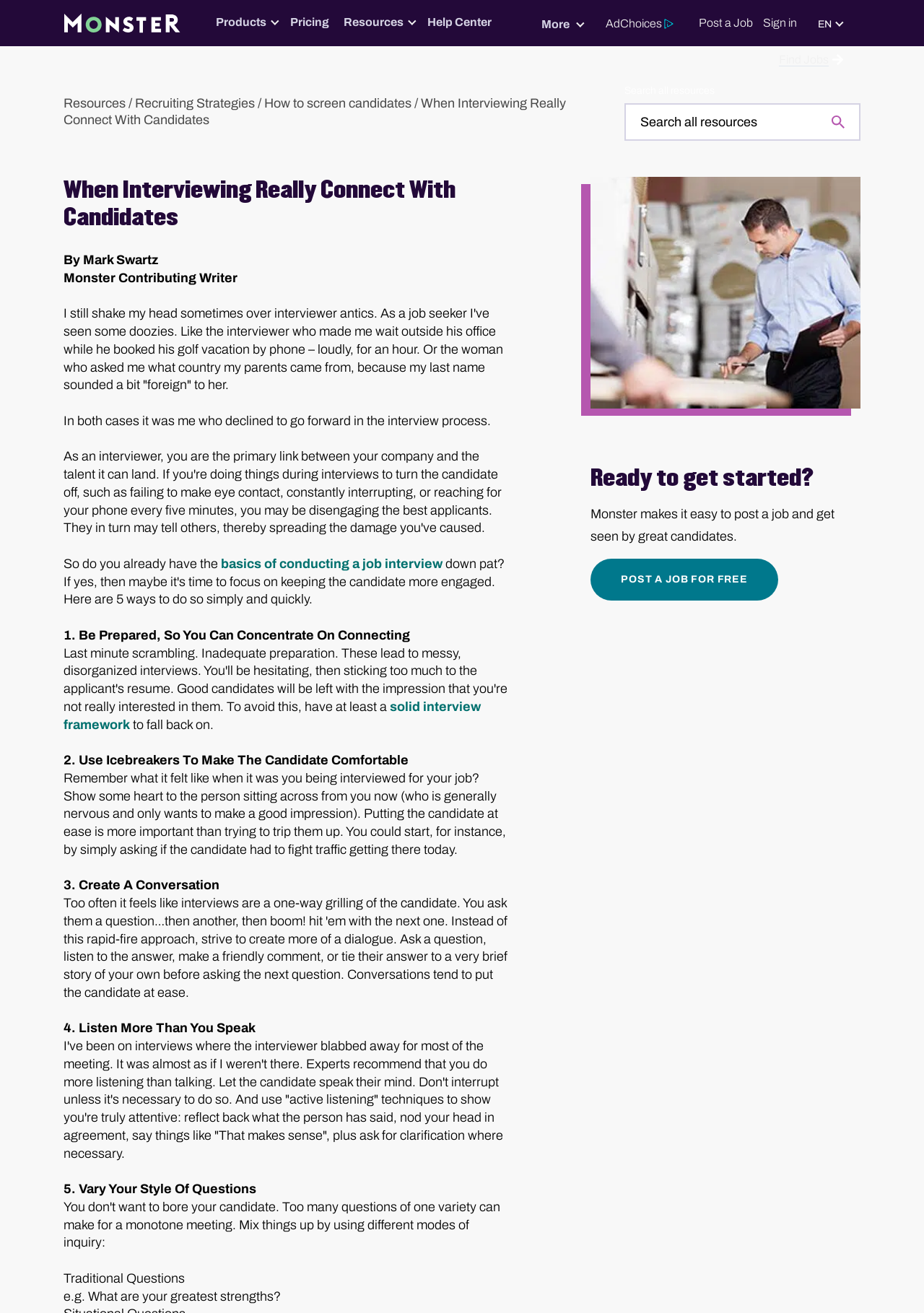Find the bounding box coordinates for the area you need to click to carry out the instruction: "Click the 'Resources' link in the breadcrumb". The coordinates should be four float numbers between 0 and 1, indicated as [left, top, right, bottom].

[0.146, 0.073, 0.276, 0.084]